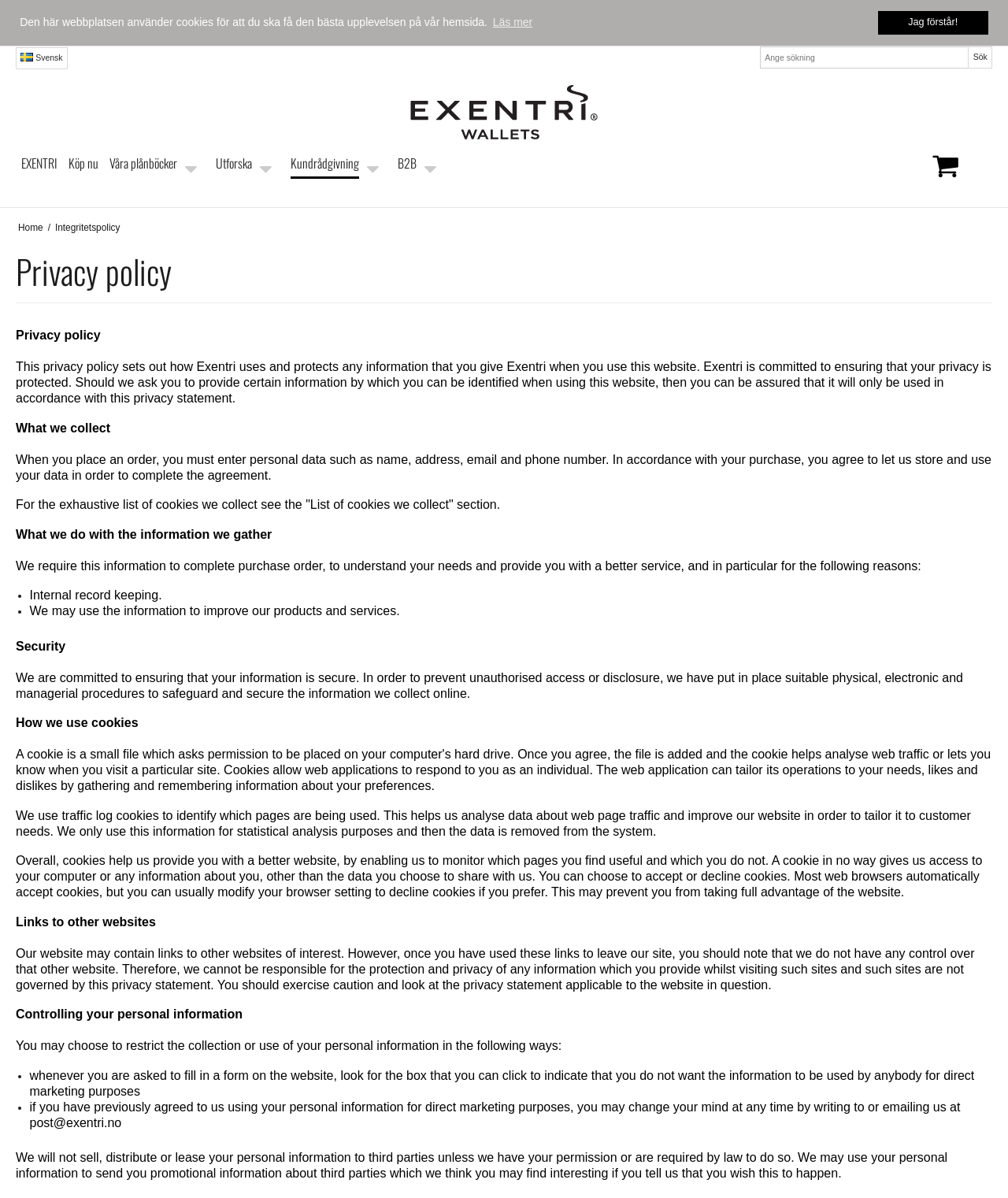Please answer the following question using a single word or phrase: What information does Exentri collect when you place an order?

Personal data